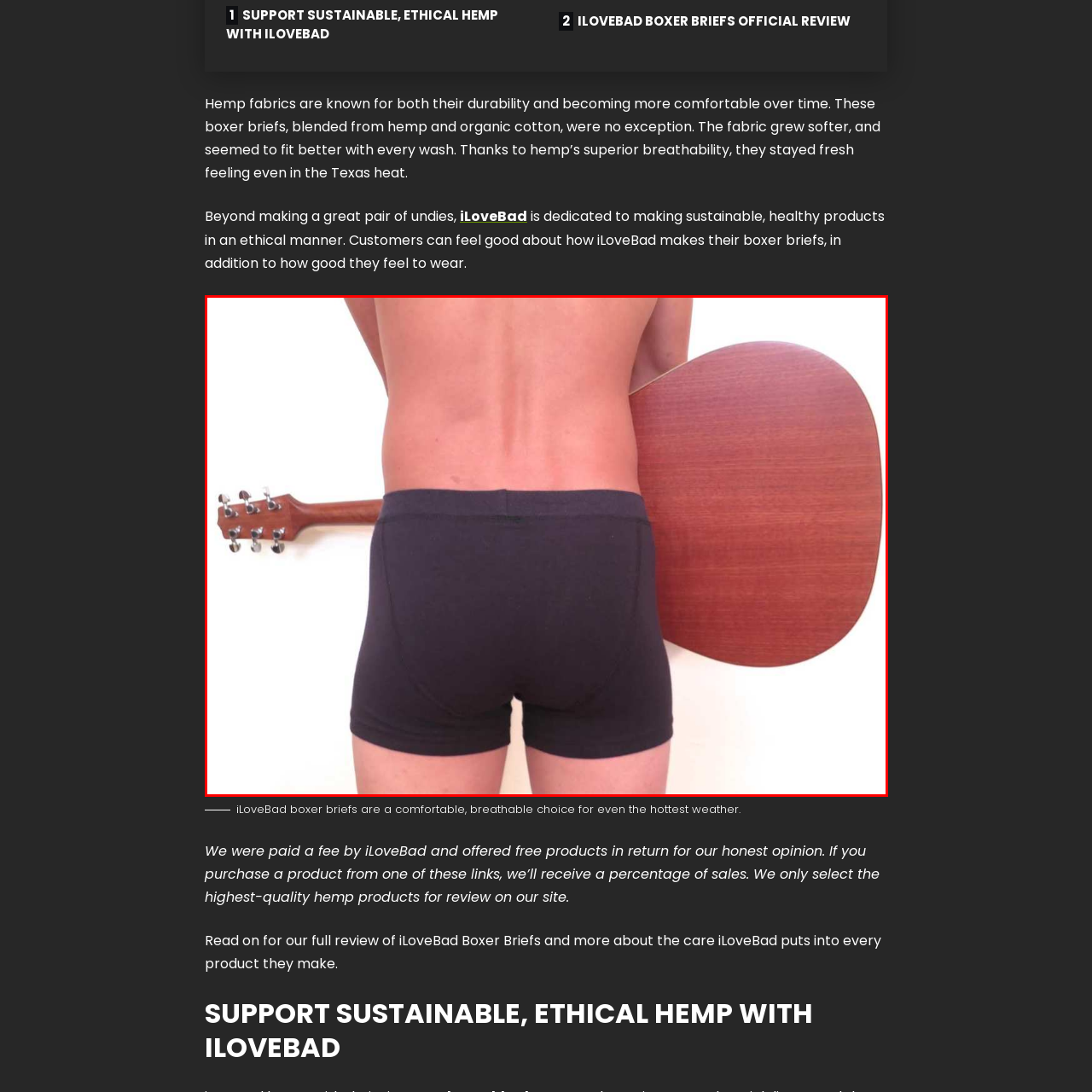Look closely at the image surrounded by the red box, What material are the boxer briefs made of? Give your answer as a single word or phrase.

Hemp and organic cotton